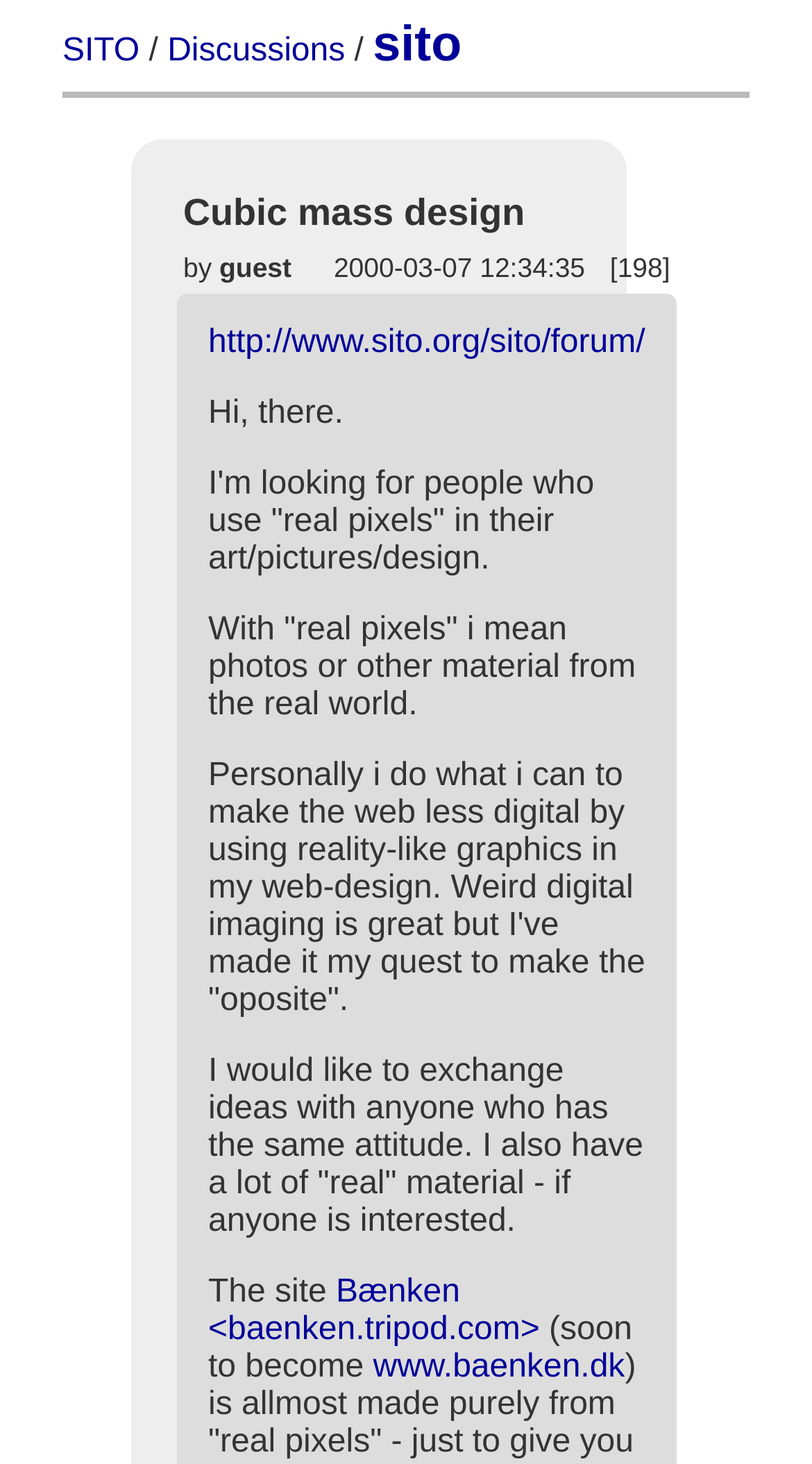Respond to the question below with a single word or phrase:
Who is the author of the discussion?

guest